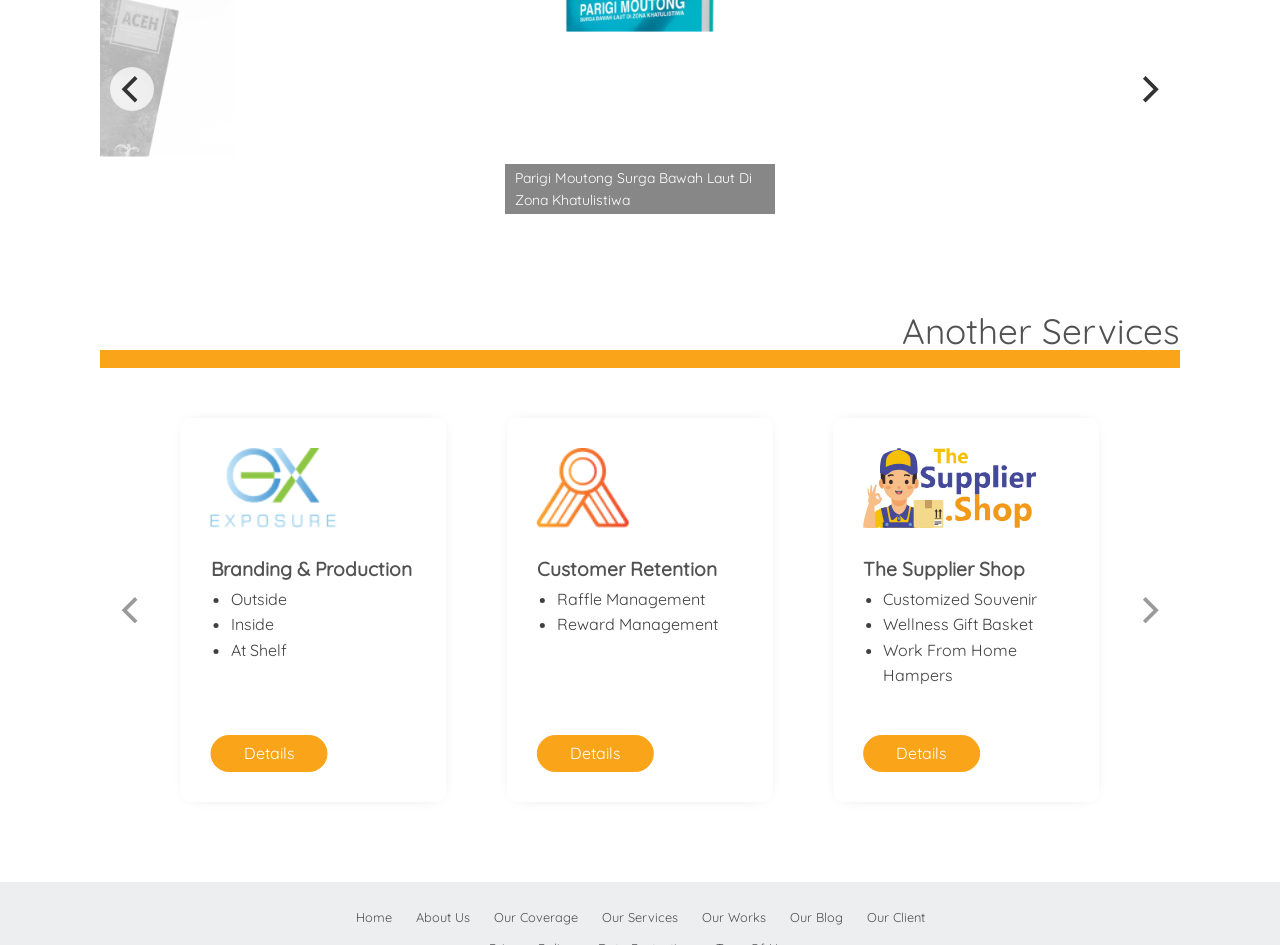Examine the image and give a thorough answer to the following question:
What is the hierarchical structure of the webpage?

The webpage has a hierarchical structure consisting of a header section, a body section, and a footer section. The header section contains navigation buttons, the body section contains the main content, and the footer section contains links to other sections of the website. This structure can be inferred from the placement and organization of the different elements on the webpage.